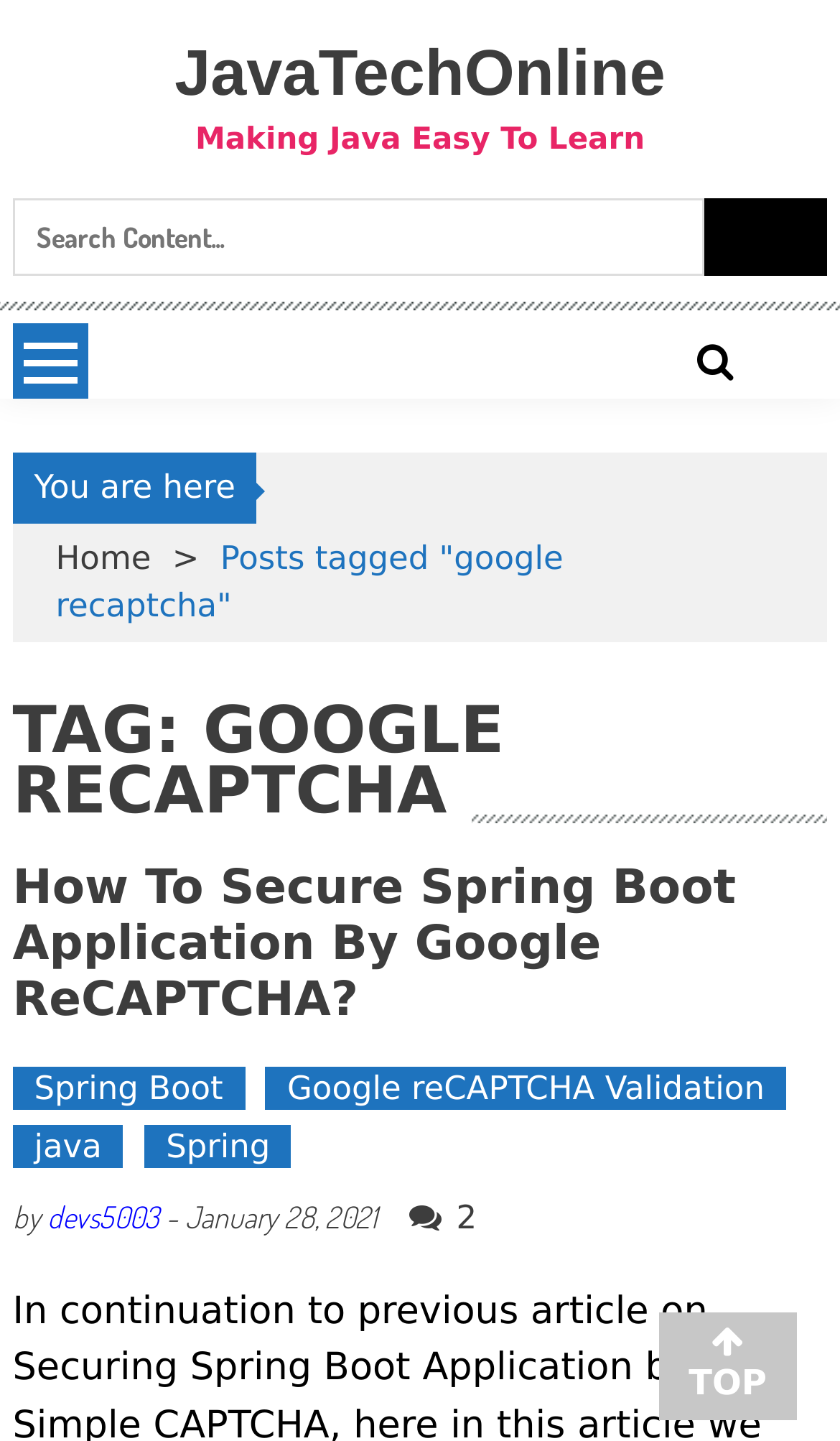Identify the bounding box coordinates of the clickable region necessary to fulfill the following instruction: "Search for something". The bounding box coordinates should be four float numbers between 0 and 1, i.e., [left, top, right, bottom].

[0.015, 0.138, 0.84, 0.191]